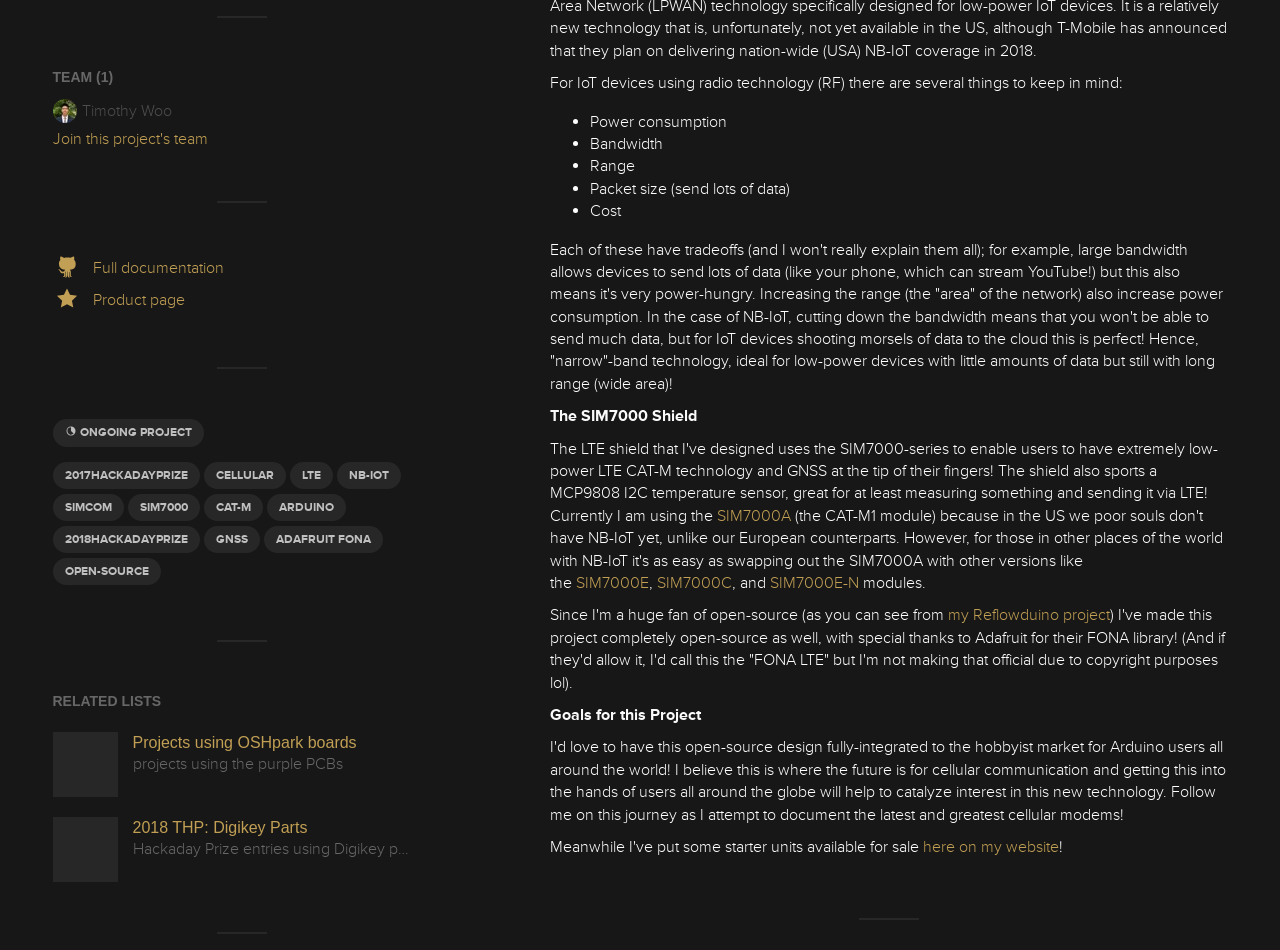Determine the bounding box coordinates for the region that must be clicked to execute the following instruction: "Visit the Reflowduino project".

[0.741, 0.637, 0.867, 0.658]